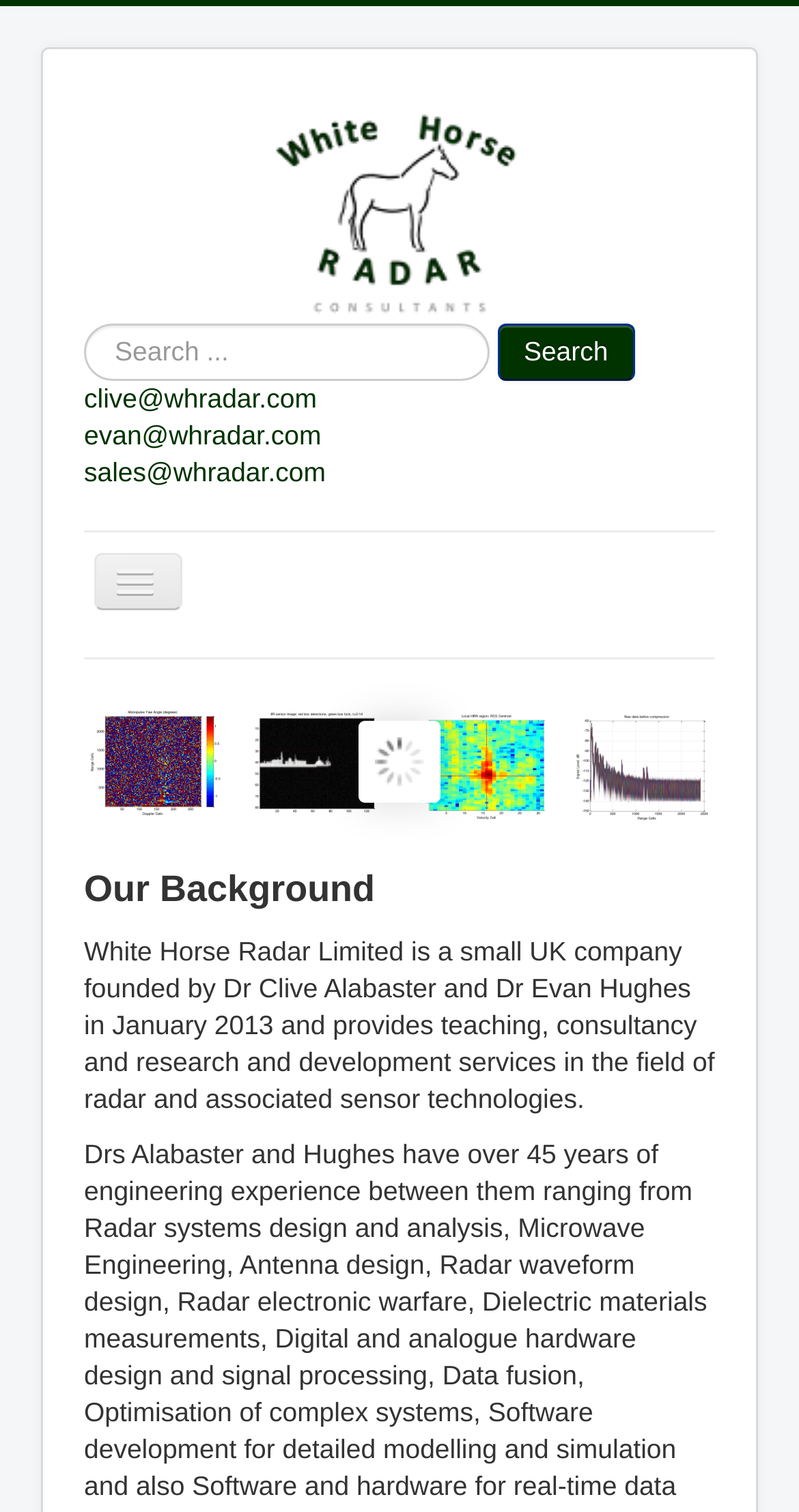Locate the bounding box coordinates of the element that should be clicked to fulfill the instruction: "Search for something".

[0.105, 0.214, 0.895, 0.252]